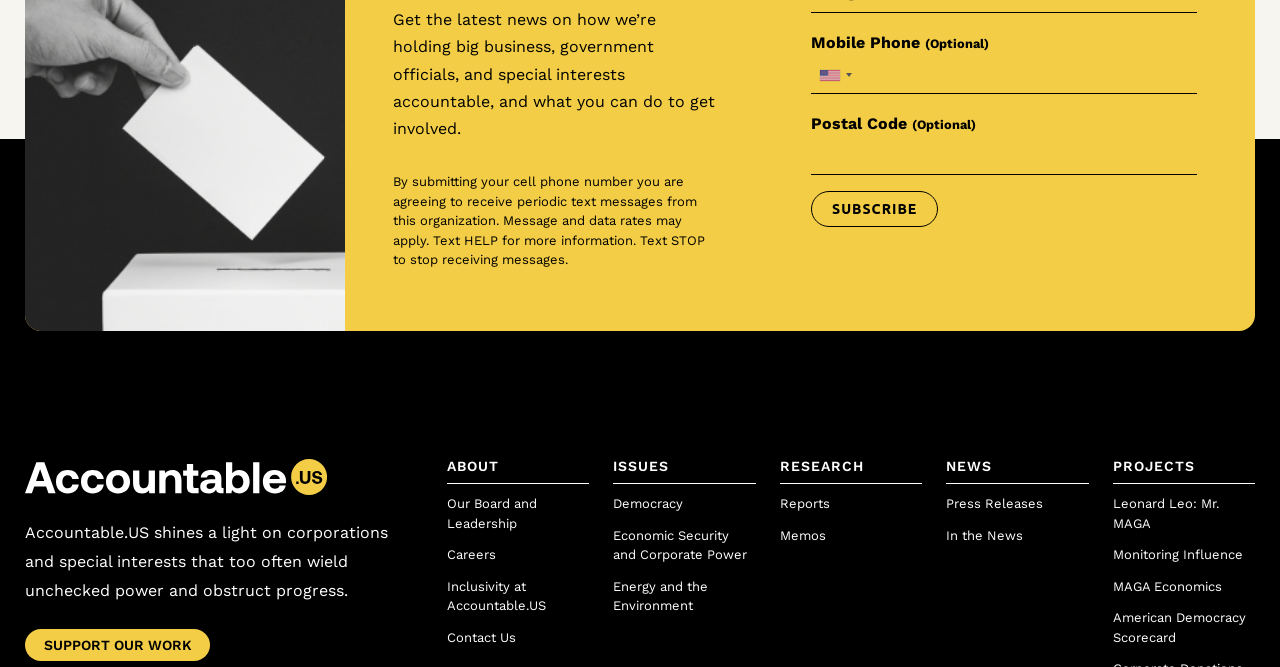How many main categories are in the top navigation menu?
Offer a detailed and exhaustive answer to the question.

The top navigation menu has five main categories: 'SUPPORT OUR WORK', 'ISSUES', 'RESEARCH', 'NEWS', and 'PROJECTS', each with its own set of sub-links.